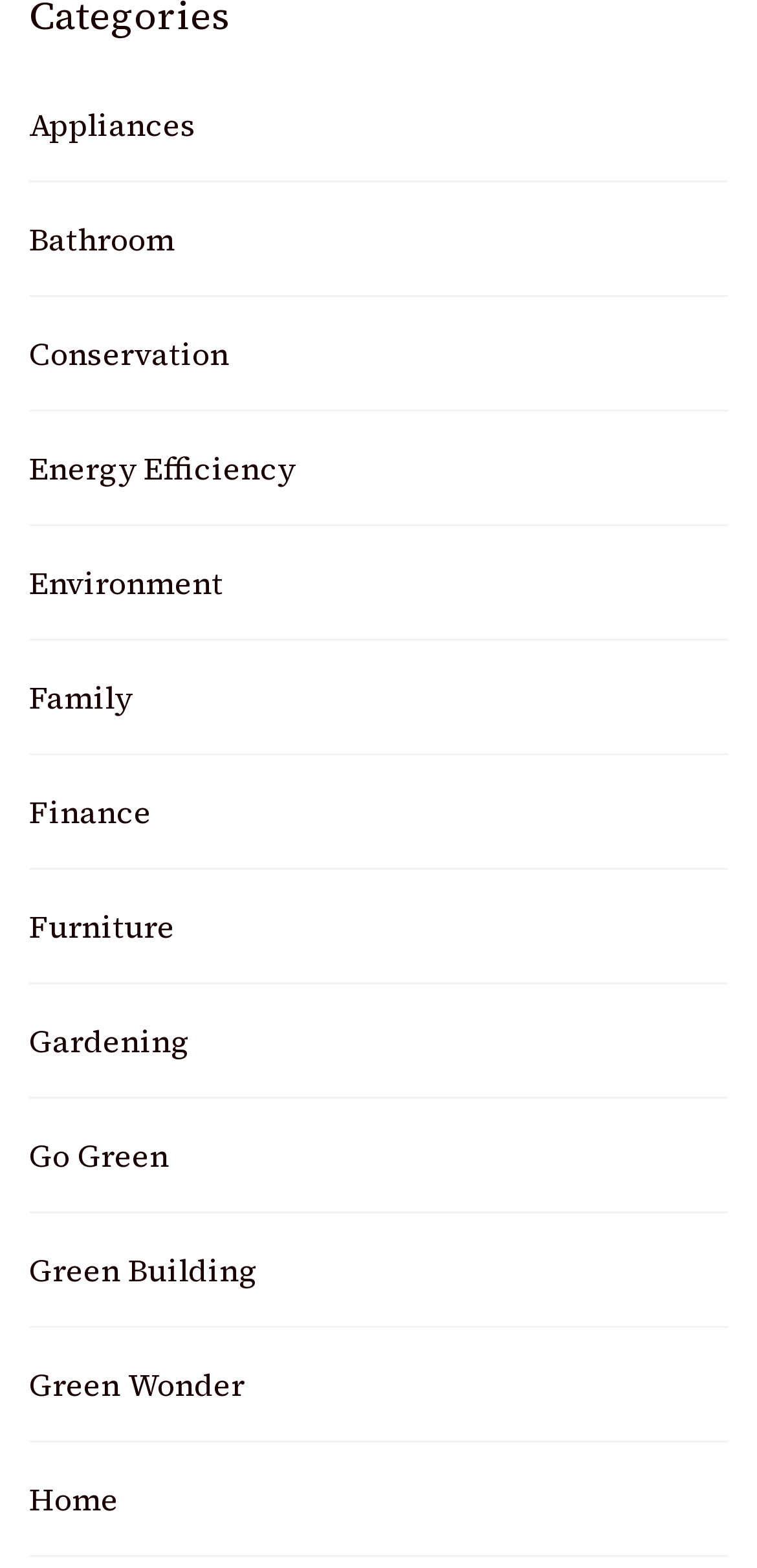How many categories are listed on the webpage?
Please provide a single word or phrase based on the screenshot.

15